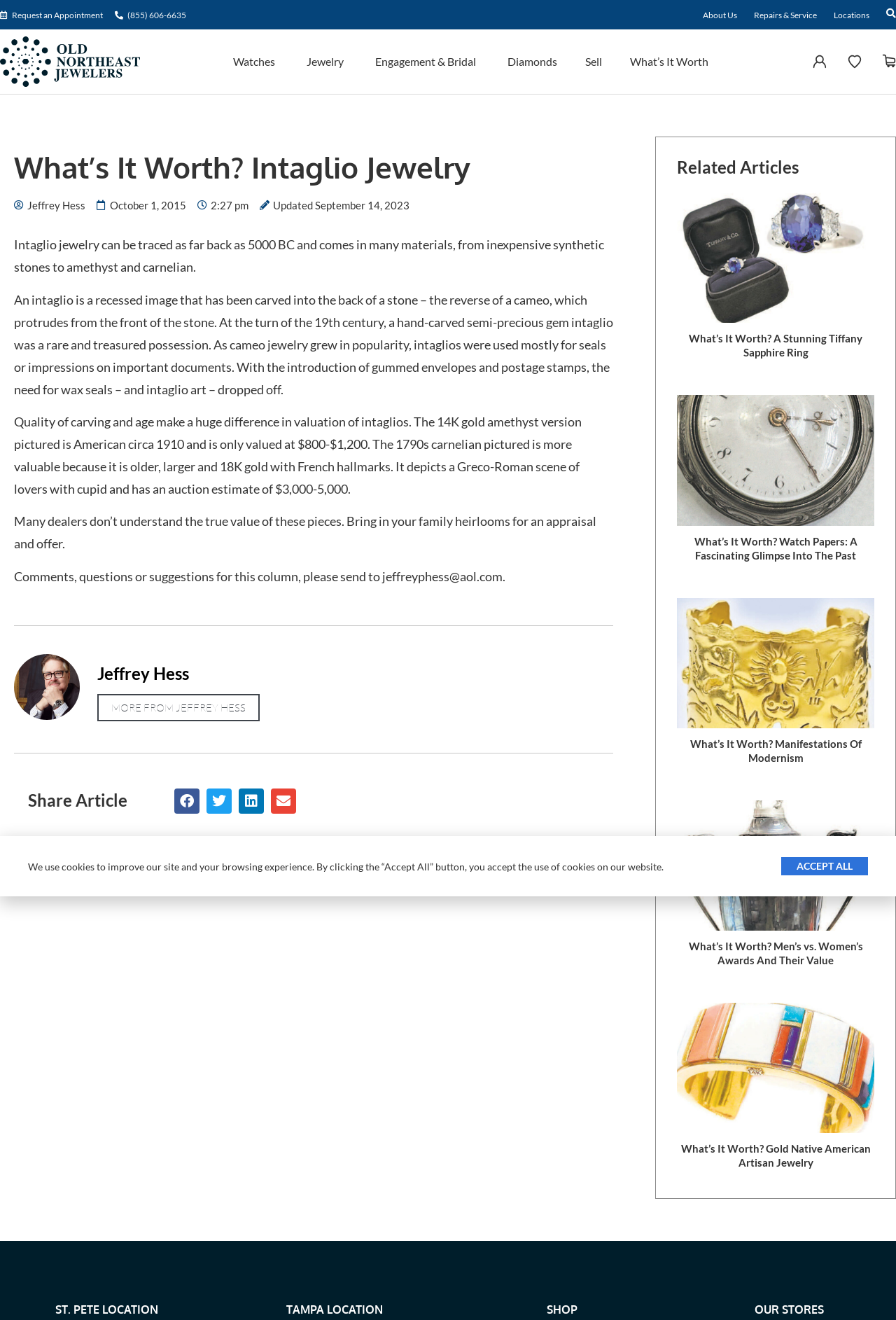Locate the bounding box coordinates of the element's region that should be clicked to carry out the following instruction: "Visit the 'Recent Posts' section". The coordinates need to be four float numbers between 0 and 1, i.e., [left, top, right, bottom].

None